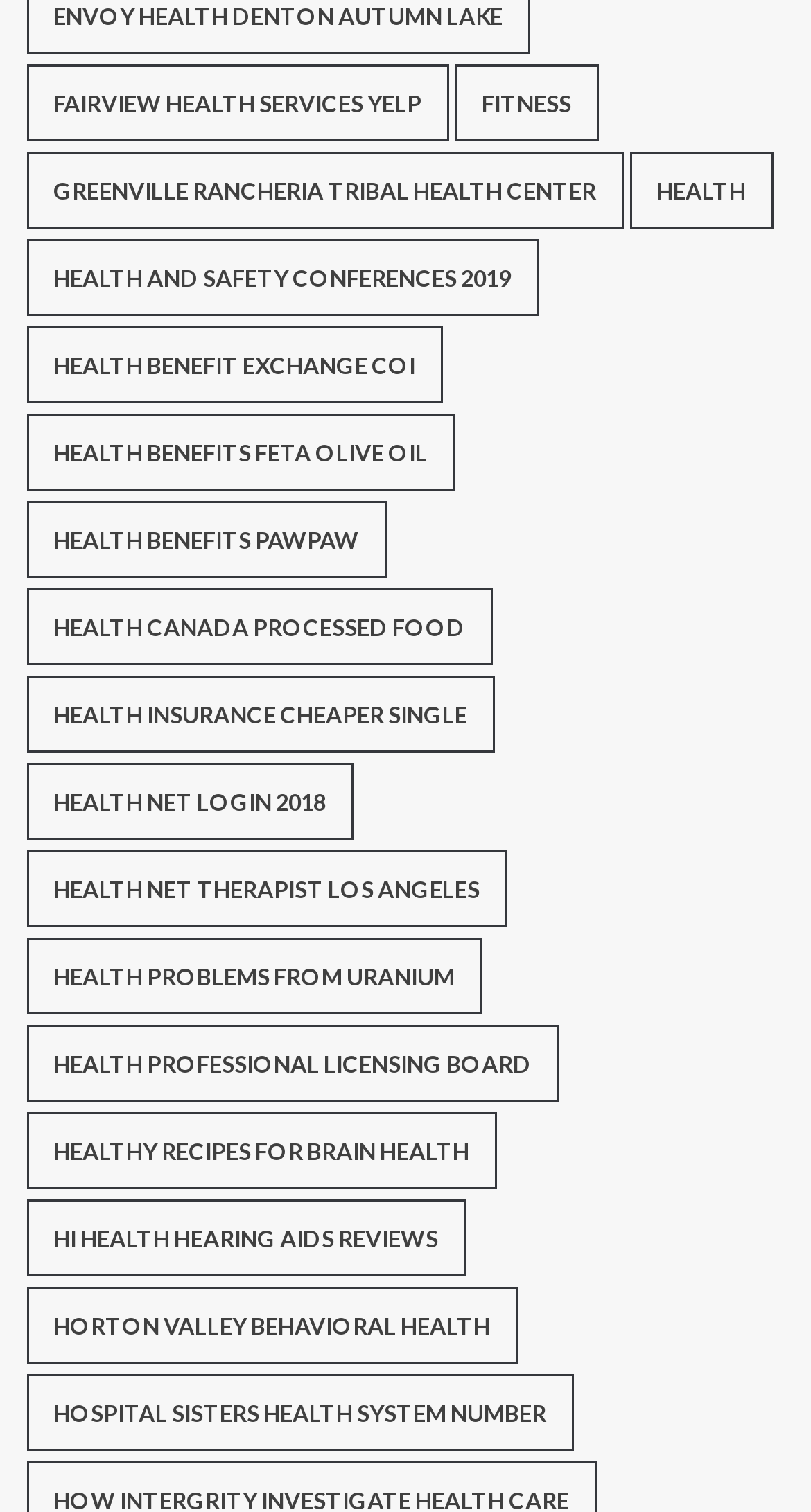Please specify the bounding box coordinates of the element that should be clicked to execute the given instruction: 'Visit Fairview Health Services Yelp'. Ensure the coordinates are four float numbers between 0 and 1, expressed as [left, top, right, bottom].

[0.032, 0.043, 0.553, 0.094]